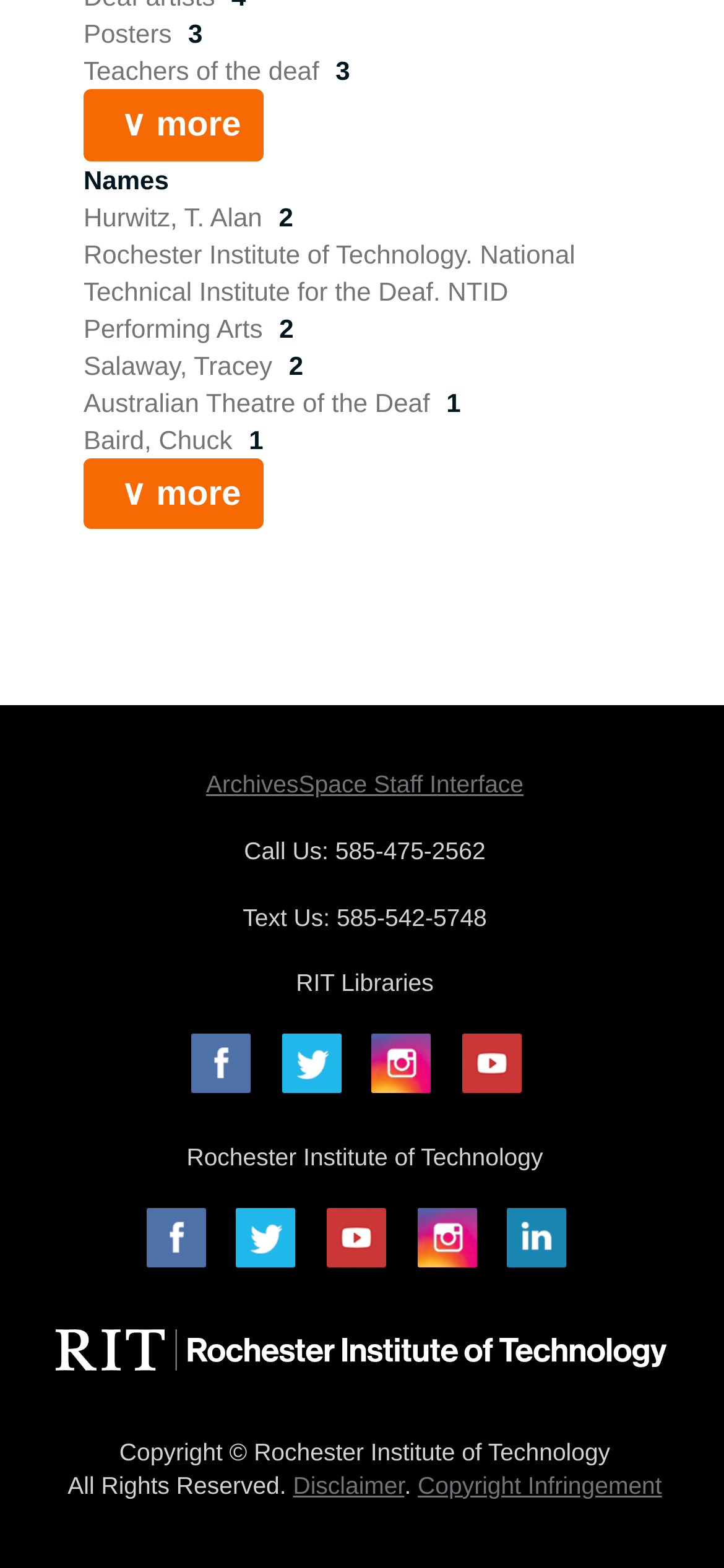Please answer the following question using a single word or phrase: 
What is the first link in the list?

Posters